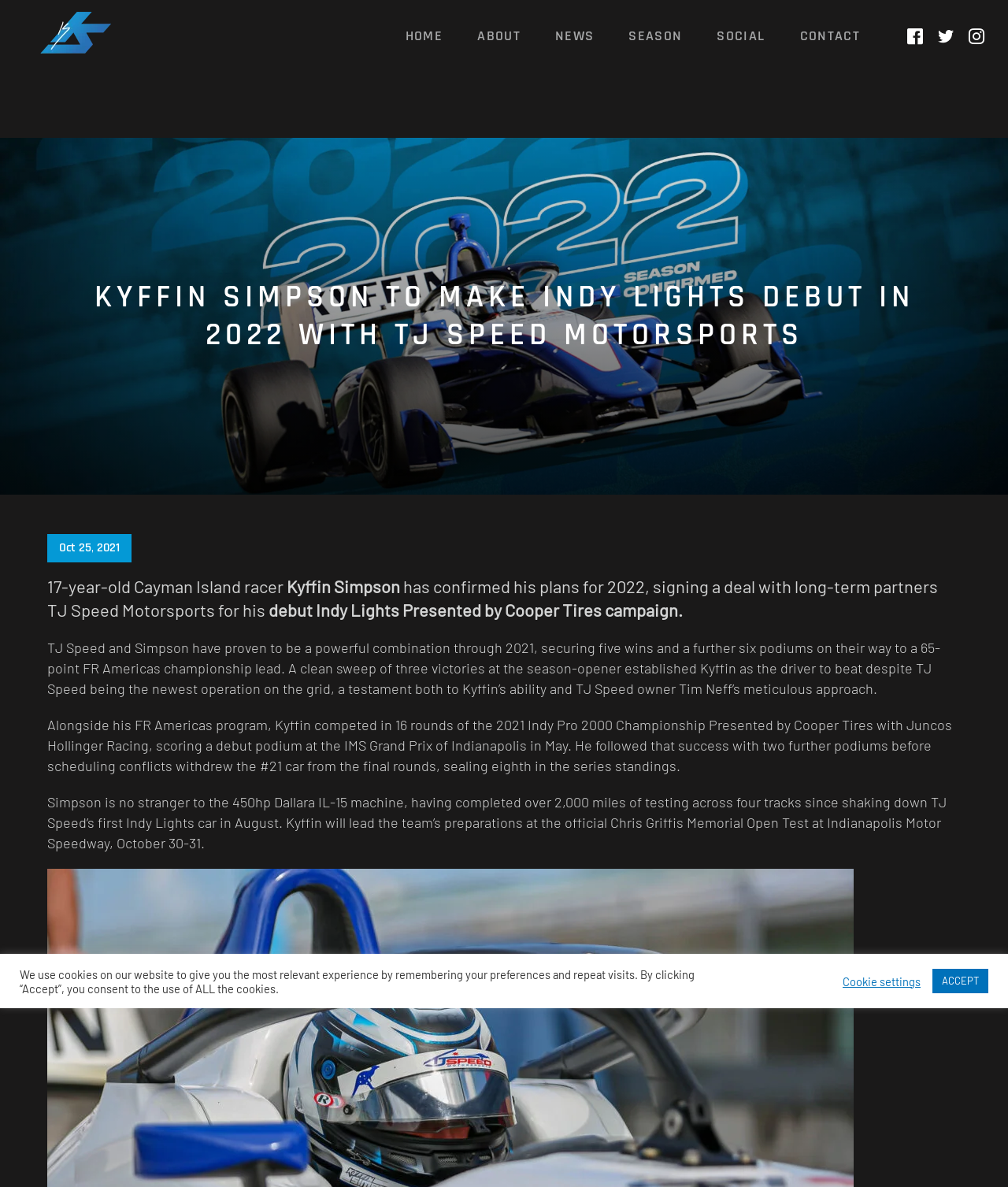Can you find the bounding box coordinates of the area I should click to execute the following instruction: "Click the SOCIAL link"?

[0.711, 0.023, 0.759, 0.038]